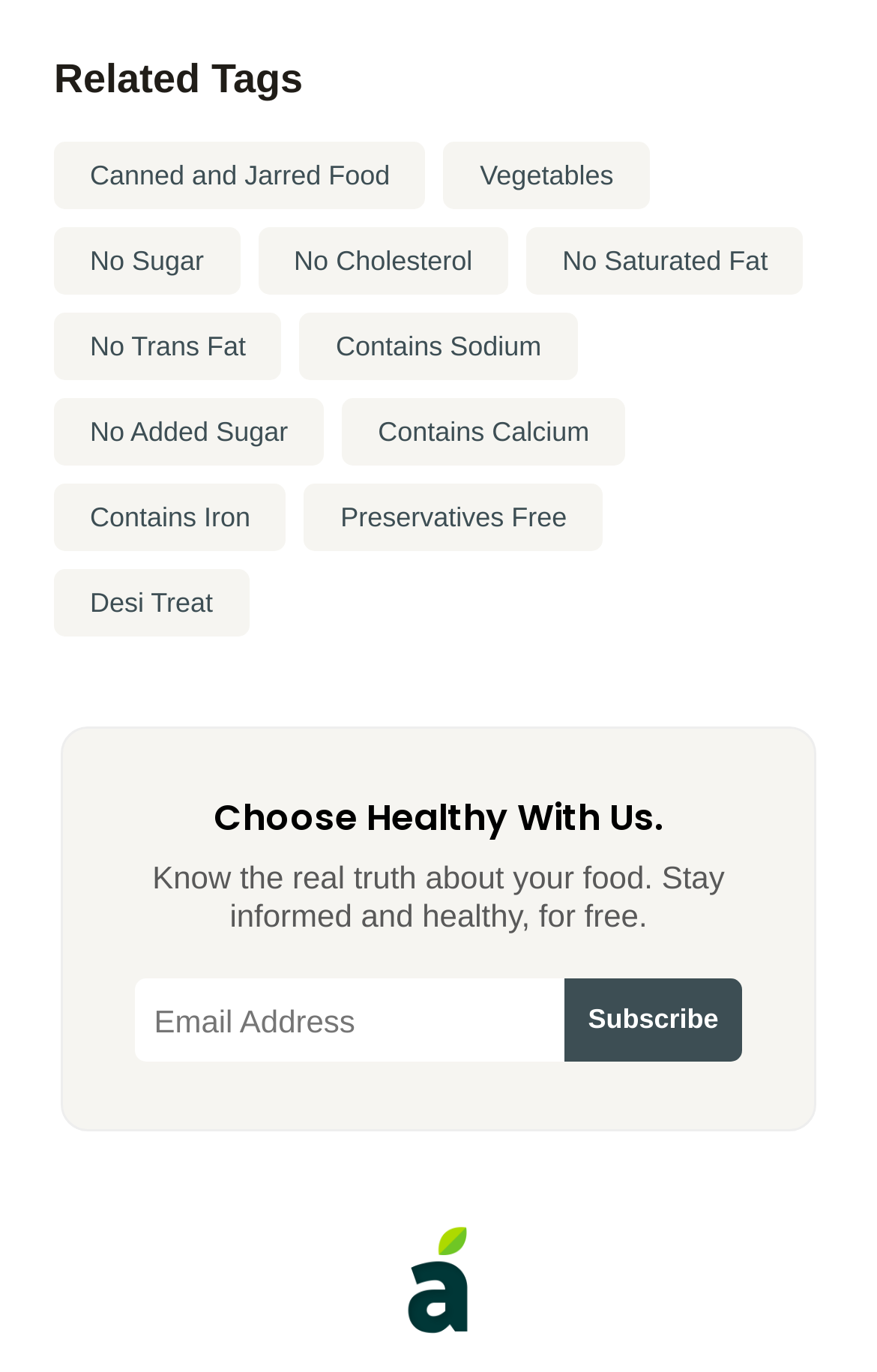What can users subscribe to on this website?
Make sure to answer the question with a detailed and comprehensive explanation.

The presence of a textbox labeled 'Email Address' and a button labeled 'Subscribe' suggests that users can subscribe to a newsletter or regular updates from the website by providing their email address.